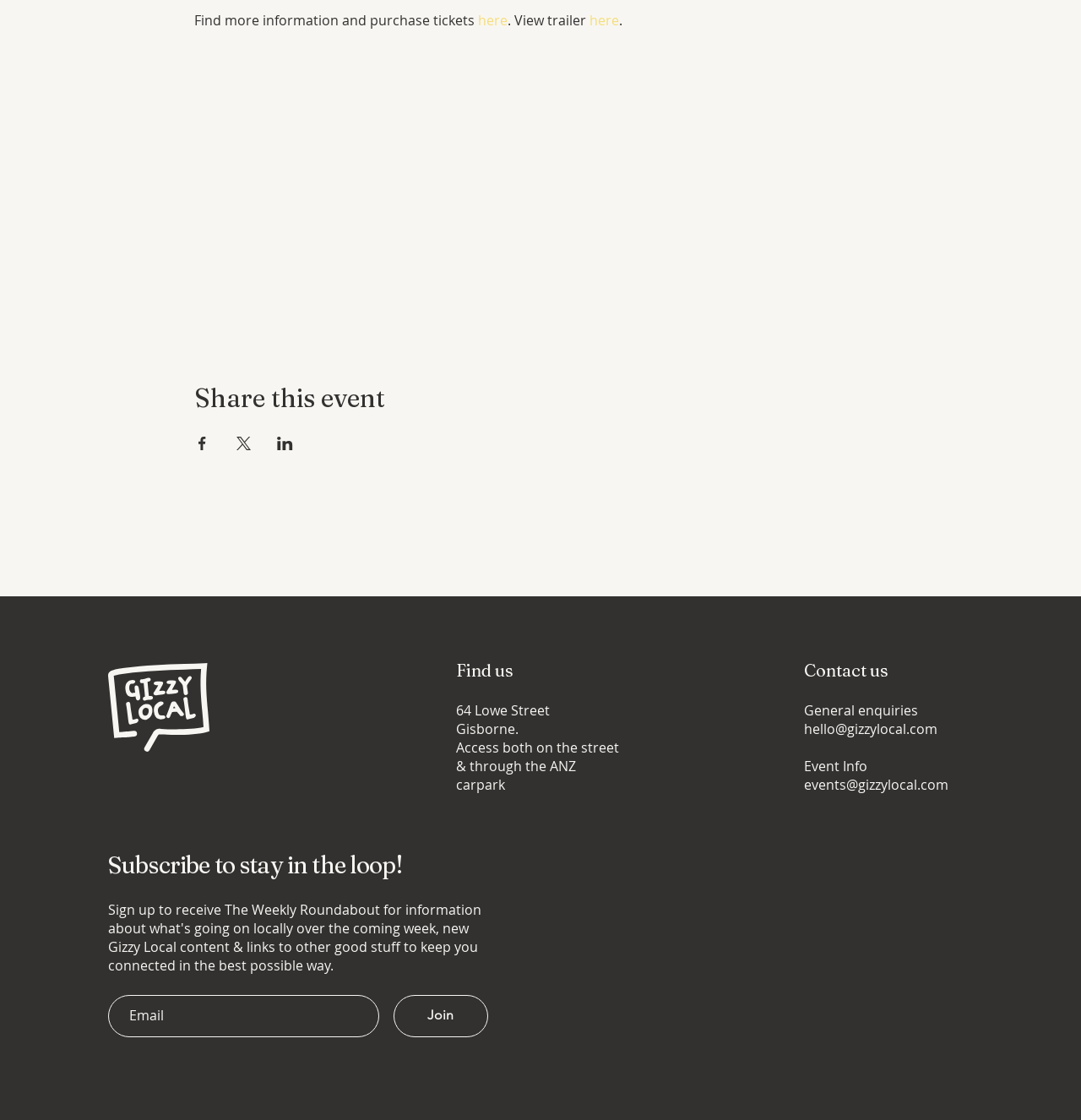Give a one-word or one-phrase response to the question: 
What is the function of the 'Join' button?

Subscribe to stay in the loop